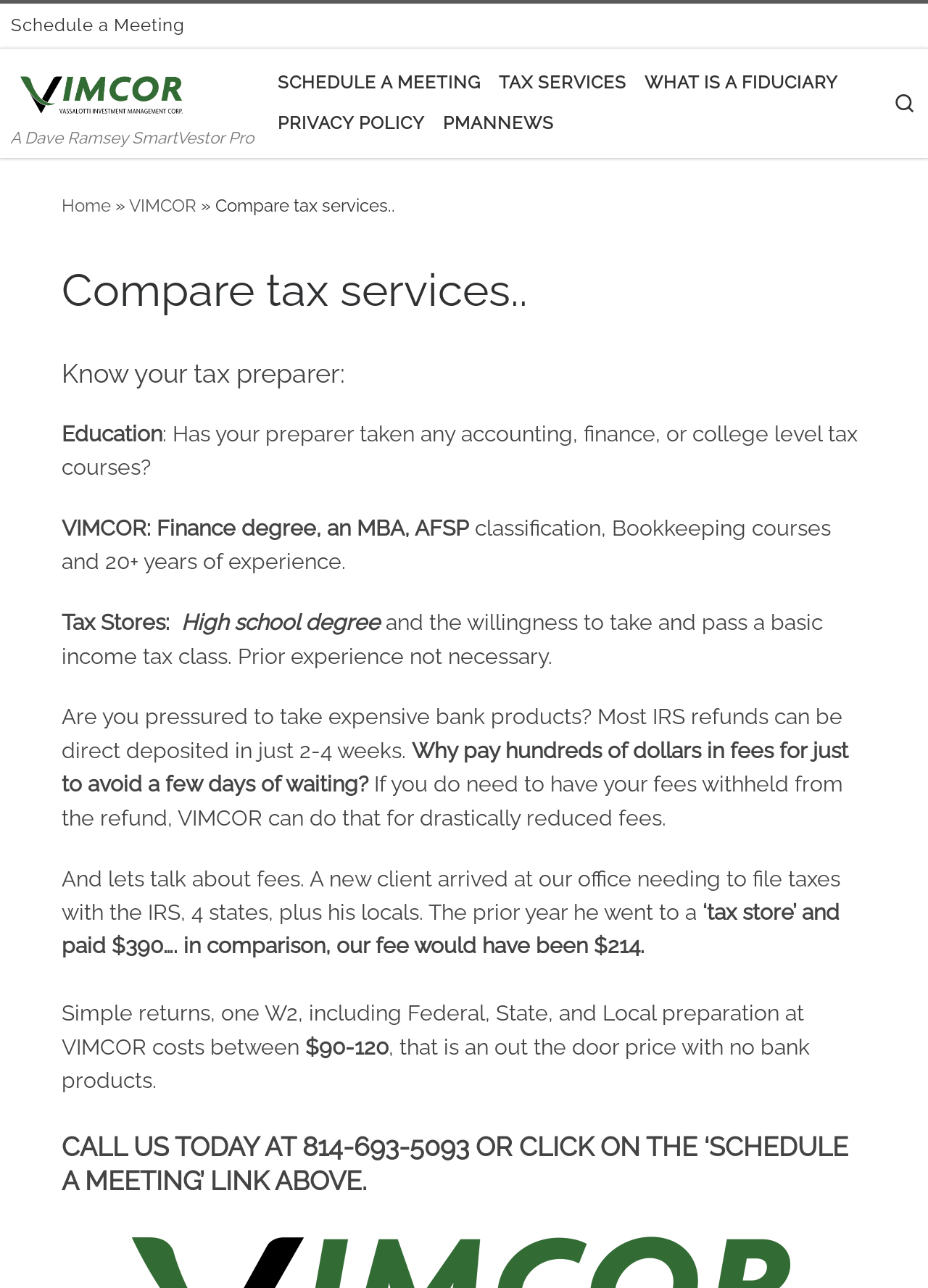What is the education level of the tax preparer at VIMCOR?
Please provide a single word or phrase as your answer based on the screenshot.

Finance degree, MBA